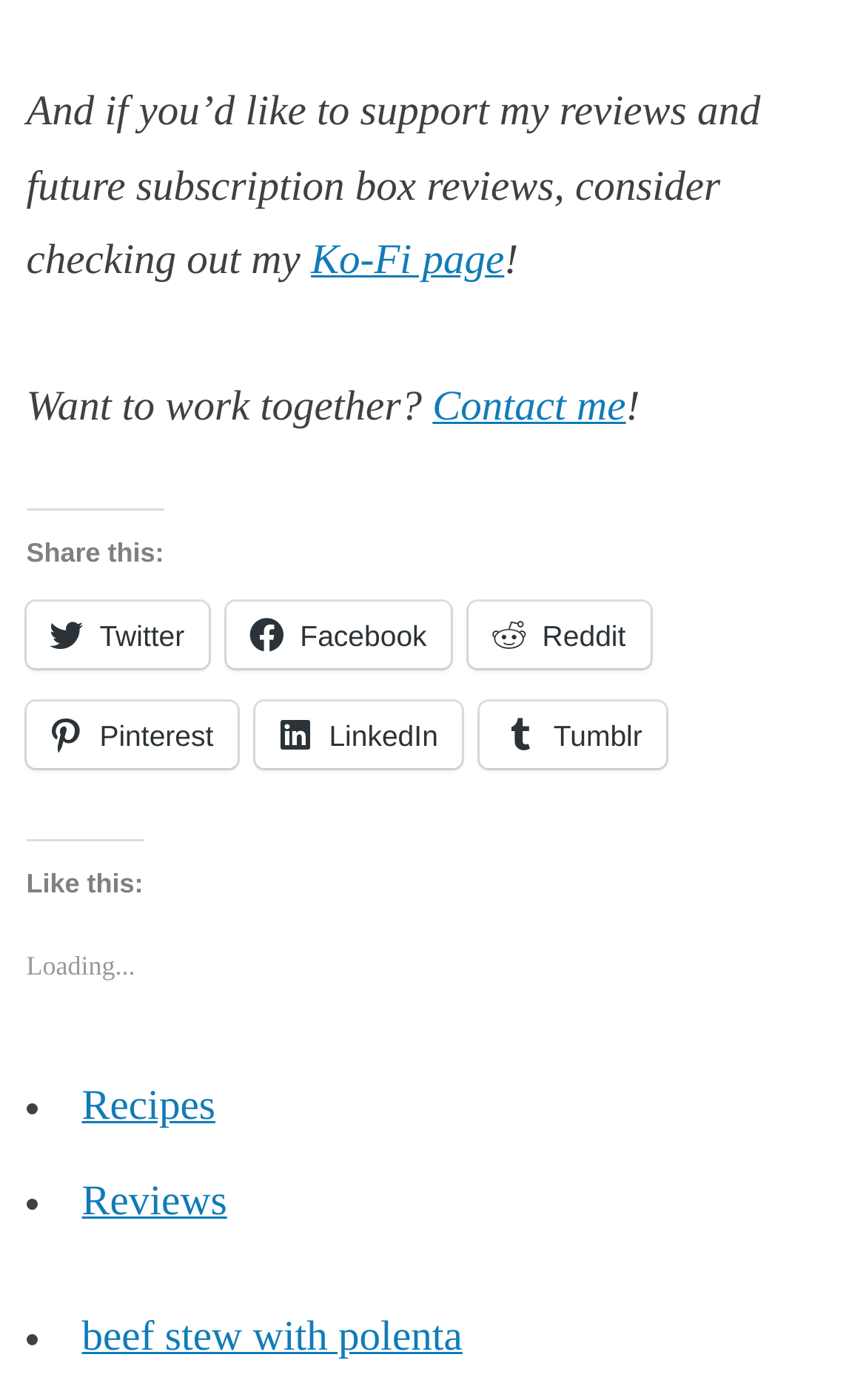Identify the bounding box coordinates of the section to be clicked to complete the task described by the following instruction: "Check out the Ko-Fi page". The coordinates should be four float numbers between 0 and 1, formatted as [left, top, right, bottom].

[0.359, 0.169, 0.582, 0.203]